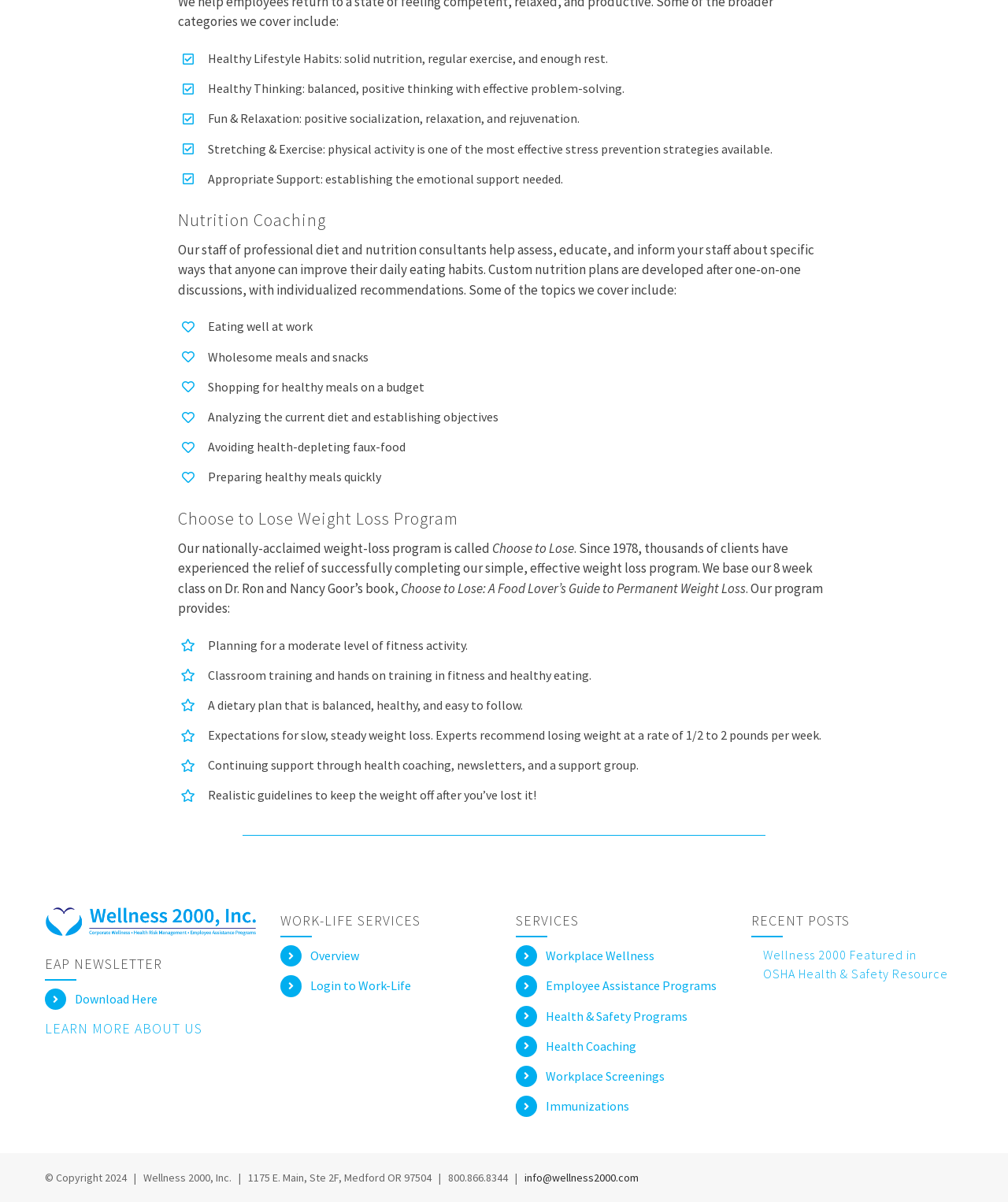Answer the following query concisely with a single word or phrase:
What is the name of the weight loss program offered?

Choose to Lose